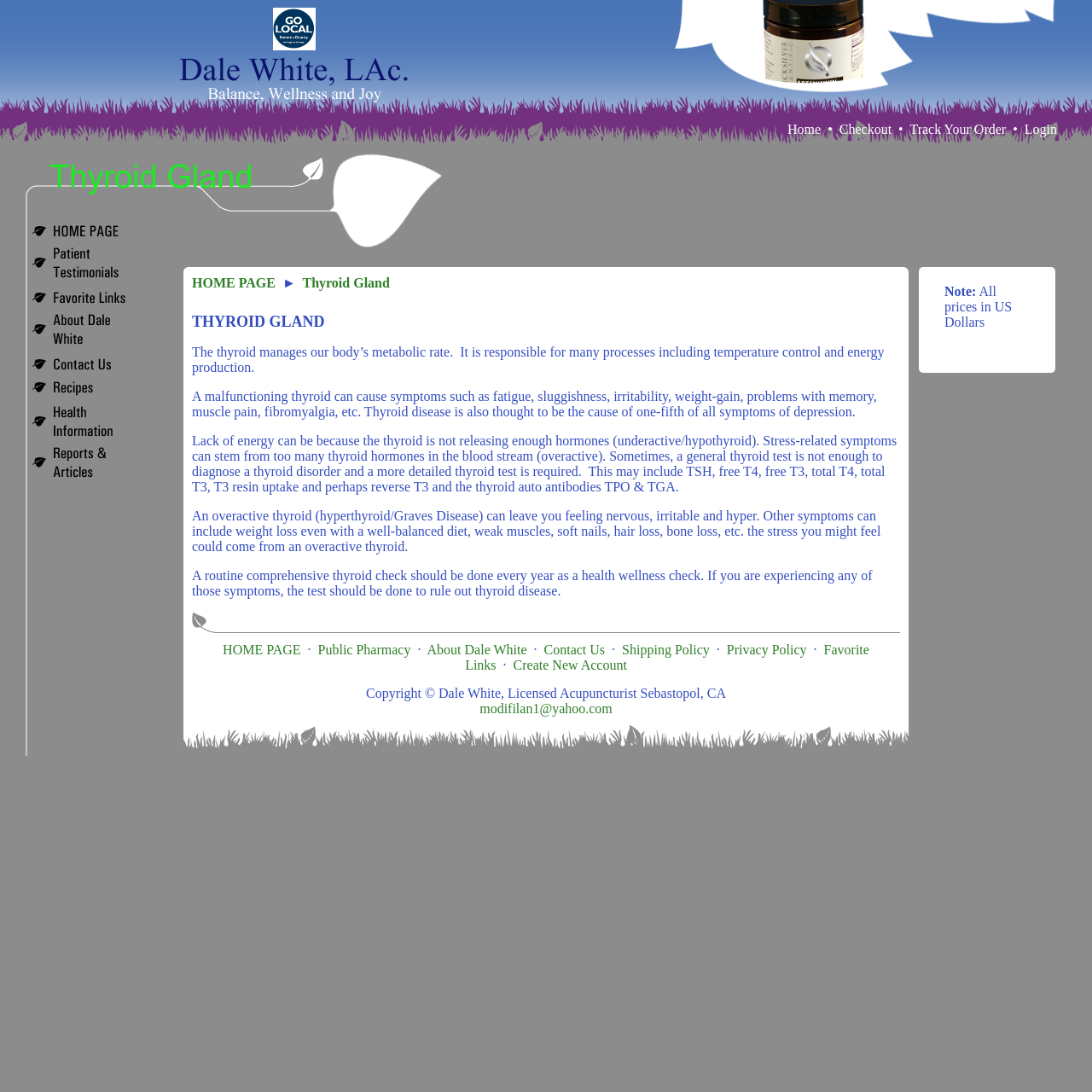Offer an extensive depiction of the webpage and its key elements.

The webpage is about the Thyroid Gland, with a focus on its functions, symptoms of thyroid disorders, and the importance of regular thyroid checks. At the top of the page, there is an image taking up about 35% of the width. Below the image, there is a table with five columns, each containing a cell with a link to a different webpage, including "Home", "Checkout", "Track Your Order", and "Login".

On the left side of the page, there is a menu with several links, including "HOME PAGE", "Patient Testimonials", "Favorite Links", "About Dale White", "Contact Us", "Recipes", "Health Information", and "Reports & Articles". Each link is accompanied by a small image.

The main content of the page is divided into two sections. The first section provides an overview of the thyroid gland, its functions, and the symptoms of thyroid disorders. The text is organized into several paragraphs, with headings and bullet points.

The second section appears to be a footer, with links to various webpages, including "HOME PAGE", "Public Pharmacy", "About Dale White", "Contact Us", "Shipping Policy", "Privacy Policy", and "Favorite Links". There are also two small images and a copyright notice at the bottom of the page.

Overall, the webpage has a simple and organized layout, with a focus on providing information about the thyroid gland and its functions, as well as links to related resources and webpages.